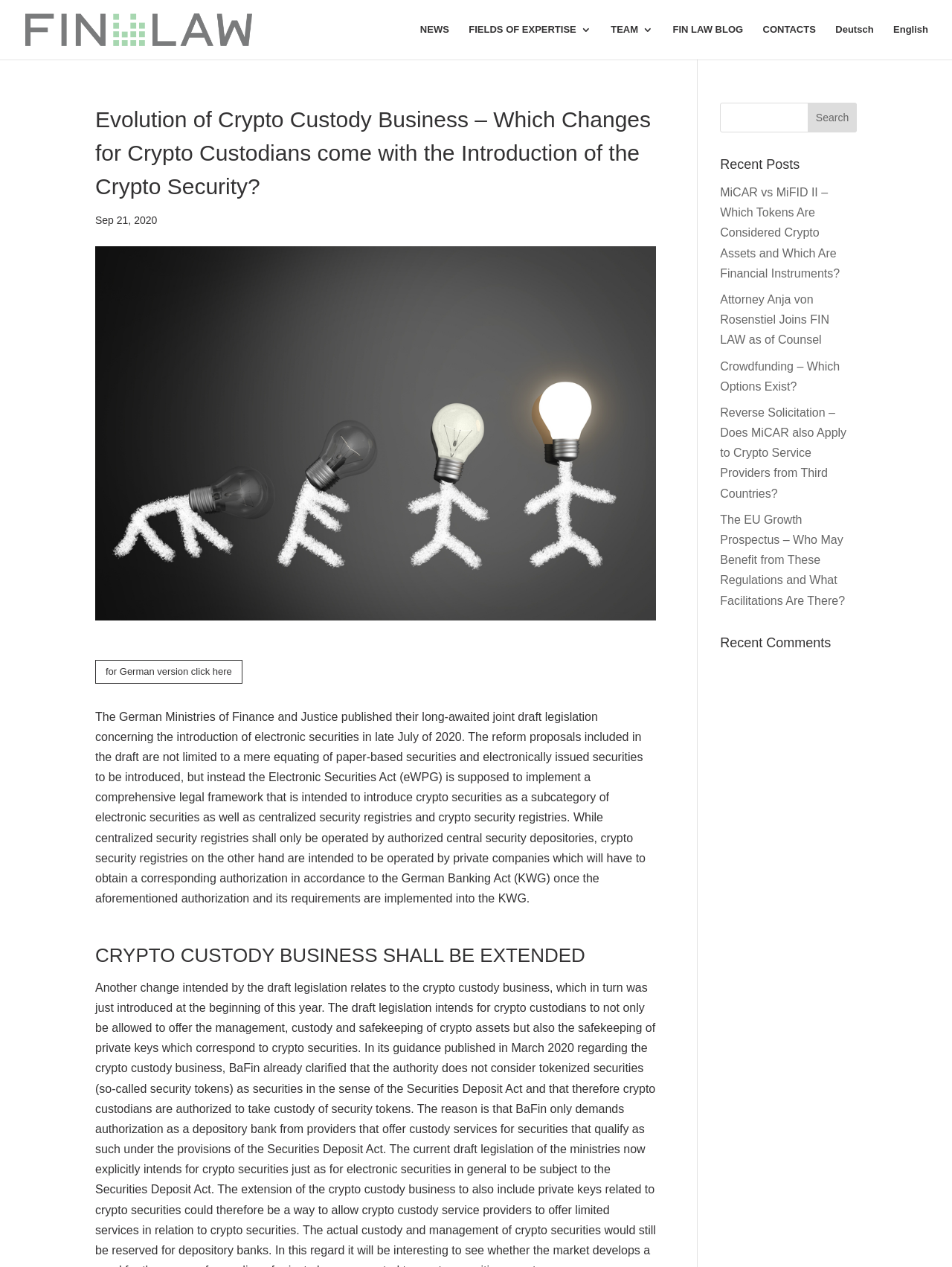What is the date of the article? Based on the image, give a response in one word or a short phrase.

Sep 21, 2020